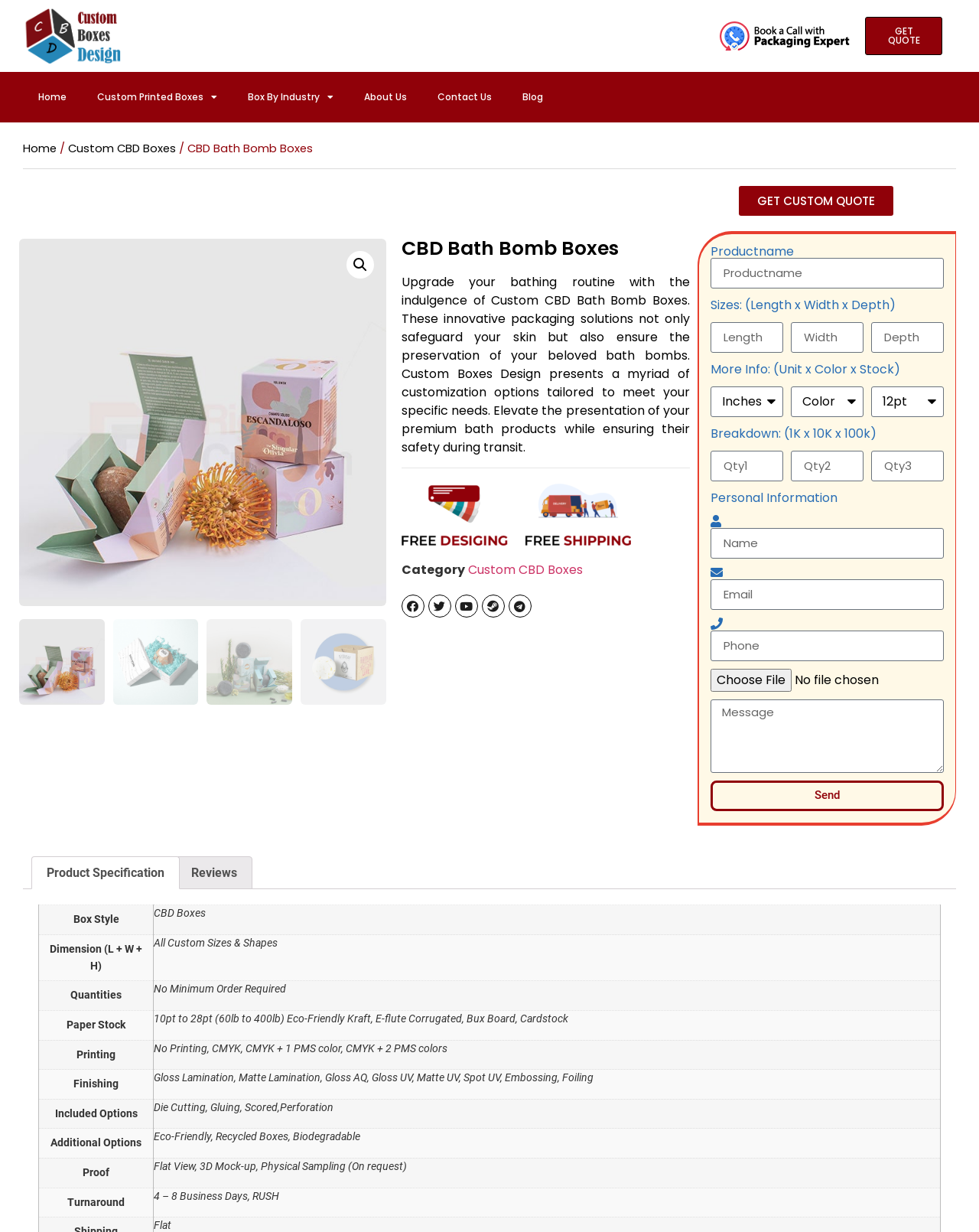Determine the bounding box coordinates of the section I need to click to execute the following instruction: "Enter product name". Provide the coordinates as four float numbers between 0 and 1, i.e., [left, top, right, bottom].

[0.726, 0.209, 0.964, 0.234]